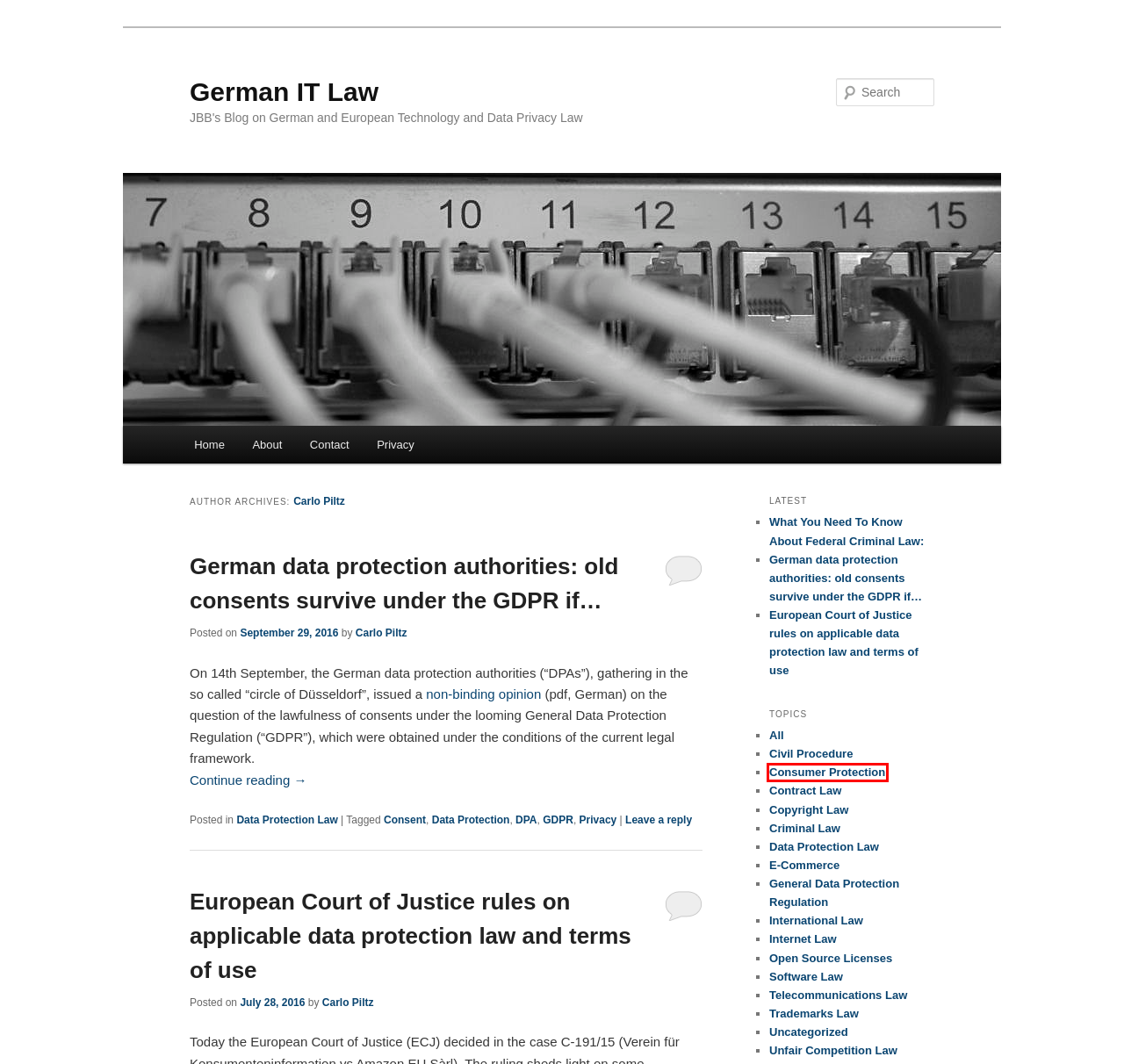Review the screenshot of a webpage that includes a red bounding box. Choose the webpage description that best matches the new webpage displayed after clicking the element within the bounding box. Here are the candidates:
A. General Data Protection Regulation | German IT Law
B. German data protection authorities: old consents survive under the GDPR if… | German IT Law
C. Consumer Protection | German IT Law
D. Open Source Licenses | German IT Law
E. Data Protection | German IT Law
F. E-Commerce | German IT Law
G. Privacy | German IT Law
H. International Law | German IT Law

C